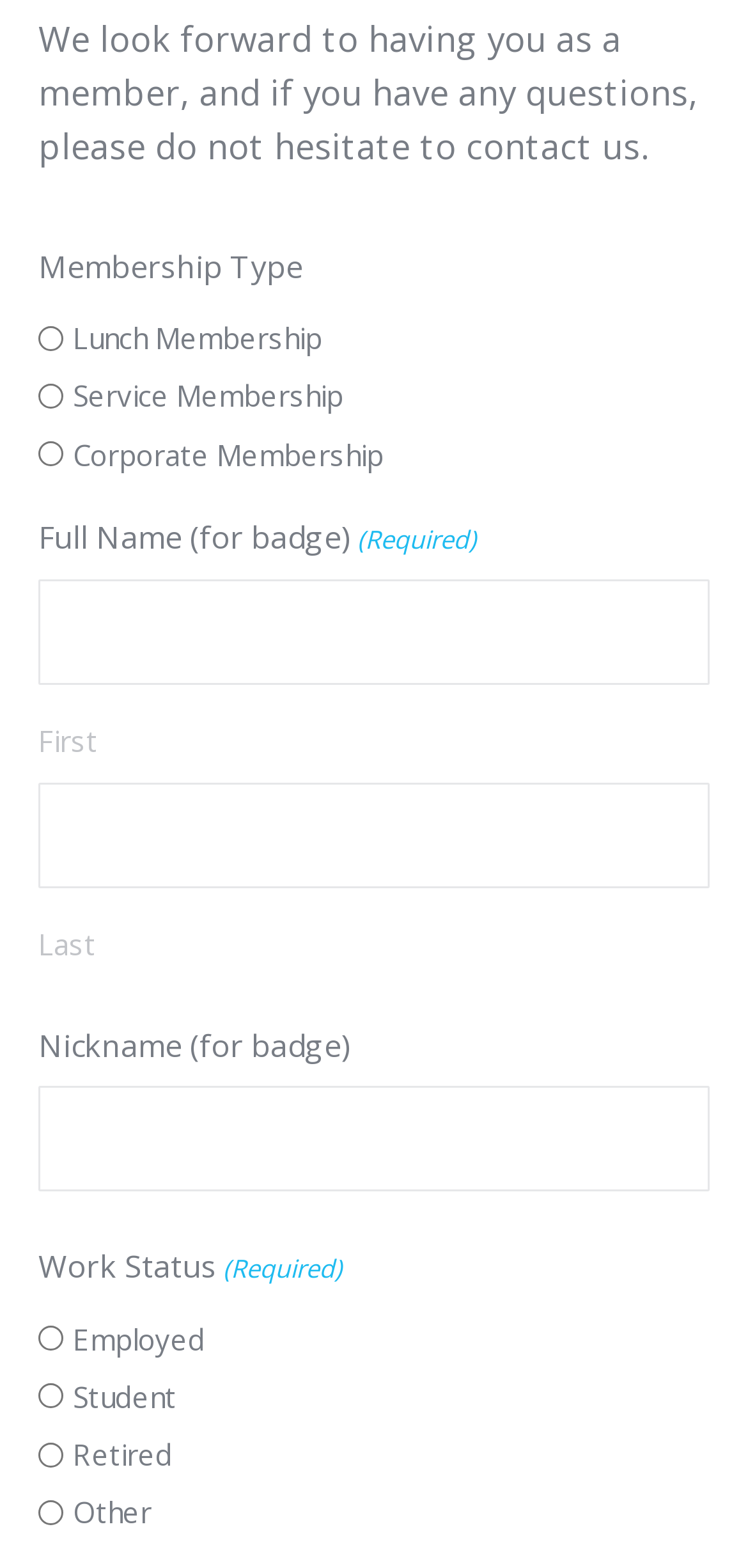Please locate the bounding box coordinates for the element that should be clicked to achieve the following instruction: "select Lunch Membership". Ensure the coordinates are given as four float numbers between 0 and 1, i.e., [left, top, right, bottom].

[0.051, 0.208, 0.085, 0.224]